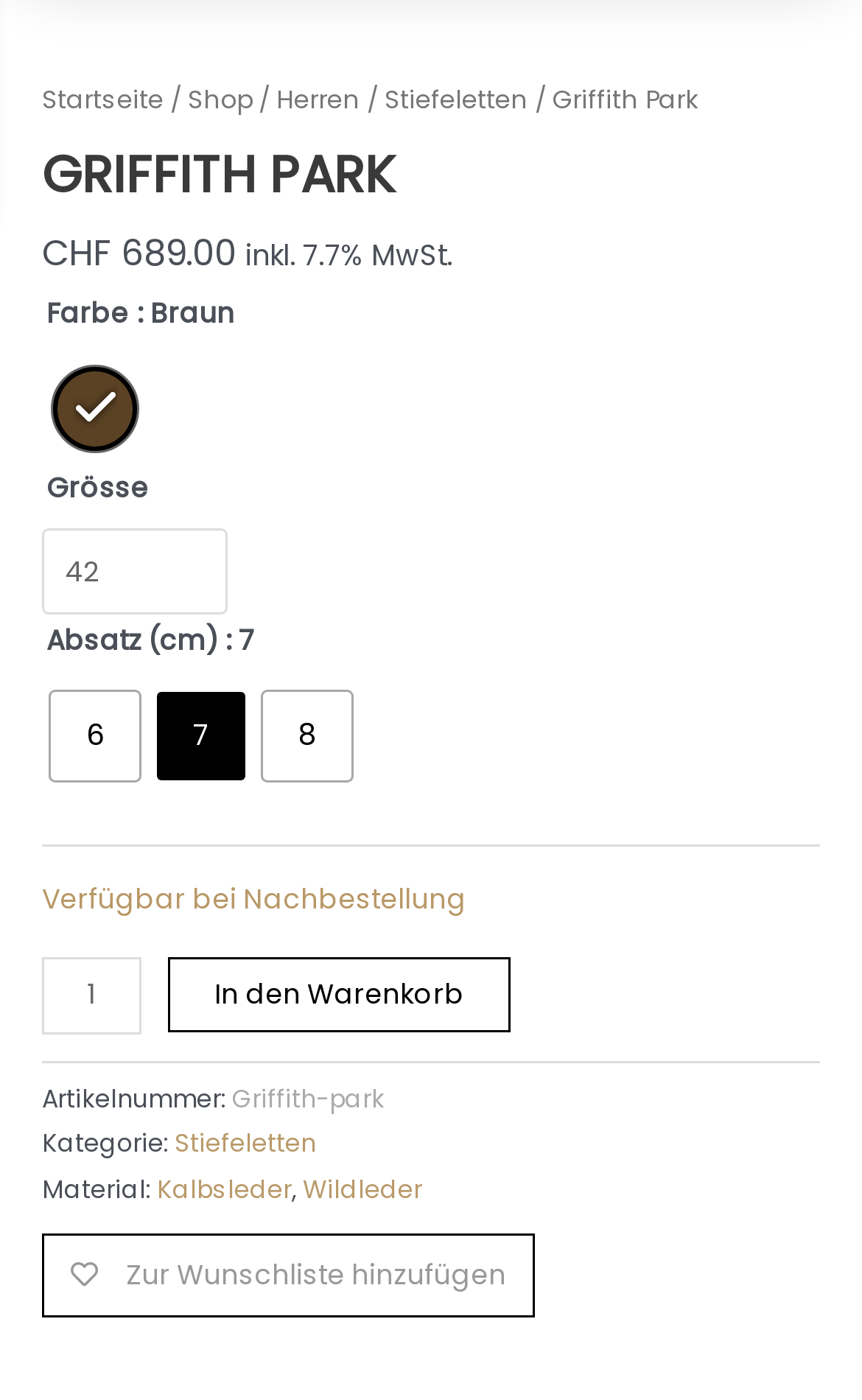Please identify the bounding box coordinates of the area I need to click to accomplish the following instruction: "Add to cart".

[0.195, 0.684, 0.592, 0.738]